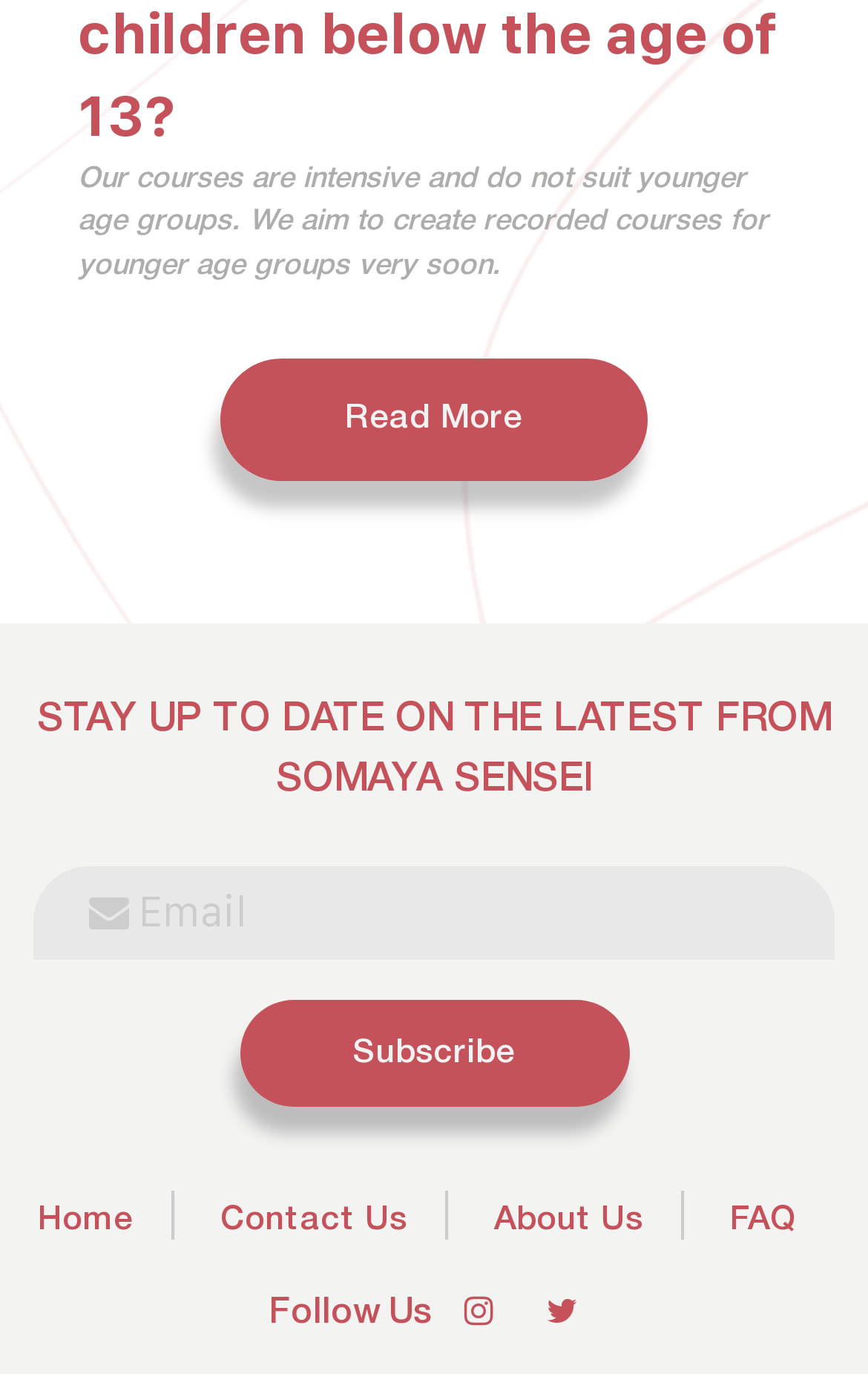Give a one-word or one-phrase response to the question: 
How many social media links are available?

2